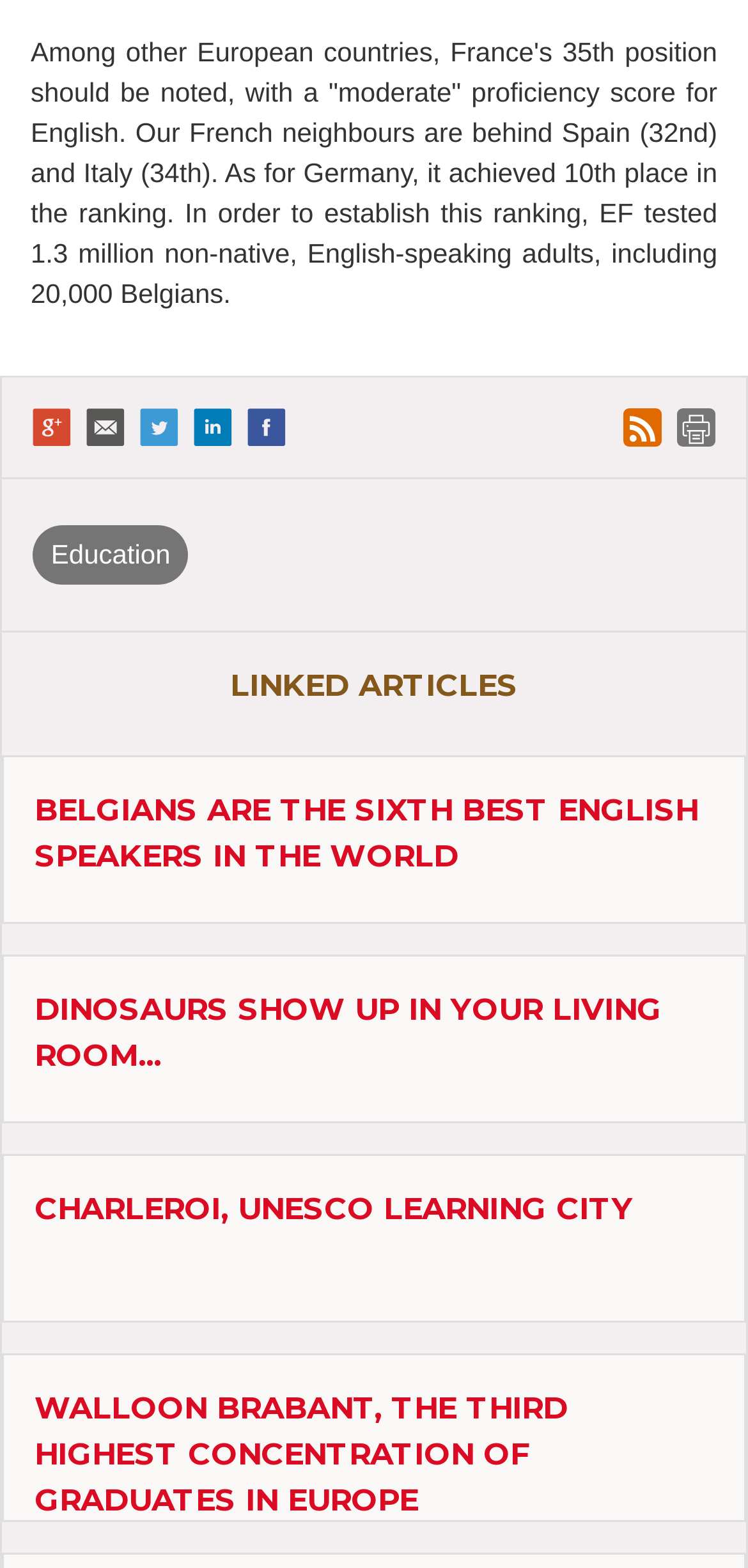How many linked articles are there?
Craft a detailed and extensive response to the question.

There are four linked articles: 'BELGIANS ARE THE SIXTH BEST ENGLISH SPEAKERS IN THE WORLD', 'DINOSAURS SHOW UP IN YOUR LIVING ROOM...', 'CHARLEROI, UNESCO LEARNING CITY', and 'WALLOON BRABANT, THE THIRD HIGHEST CONCENTRATION OF GRADUATES IN EUROPE'. Each article has a heading and a link.